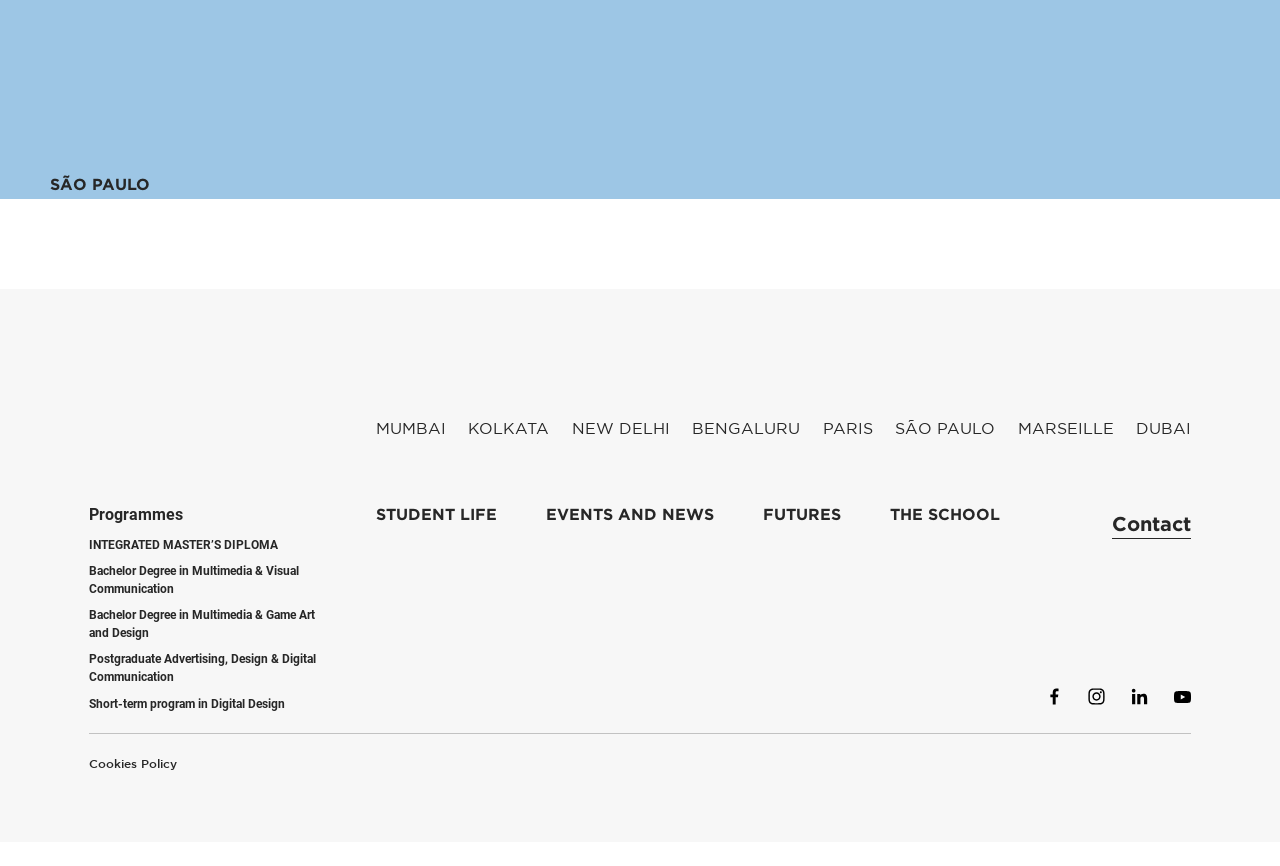Indicate the bounding box coordinates of the element that must be clicked to execute the instruction: "Explore the Student Life page". The coordinates should be given as four float numbers between 0 and 1, i.e., [left, top, right, bottom].

[0.294, 0.579, 0.388, 0.607]